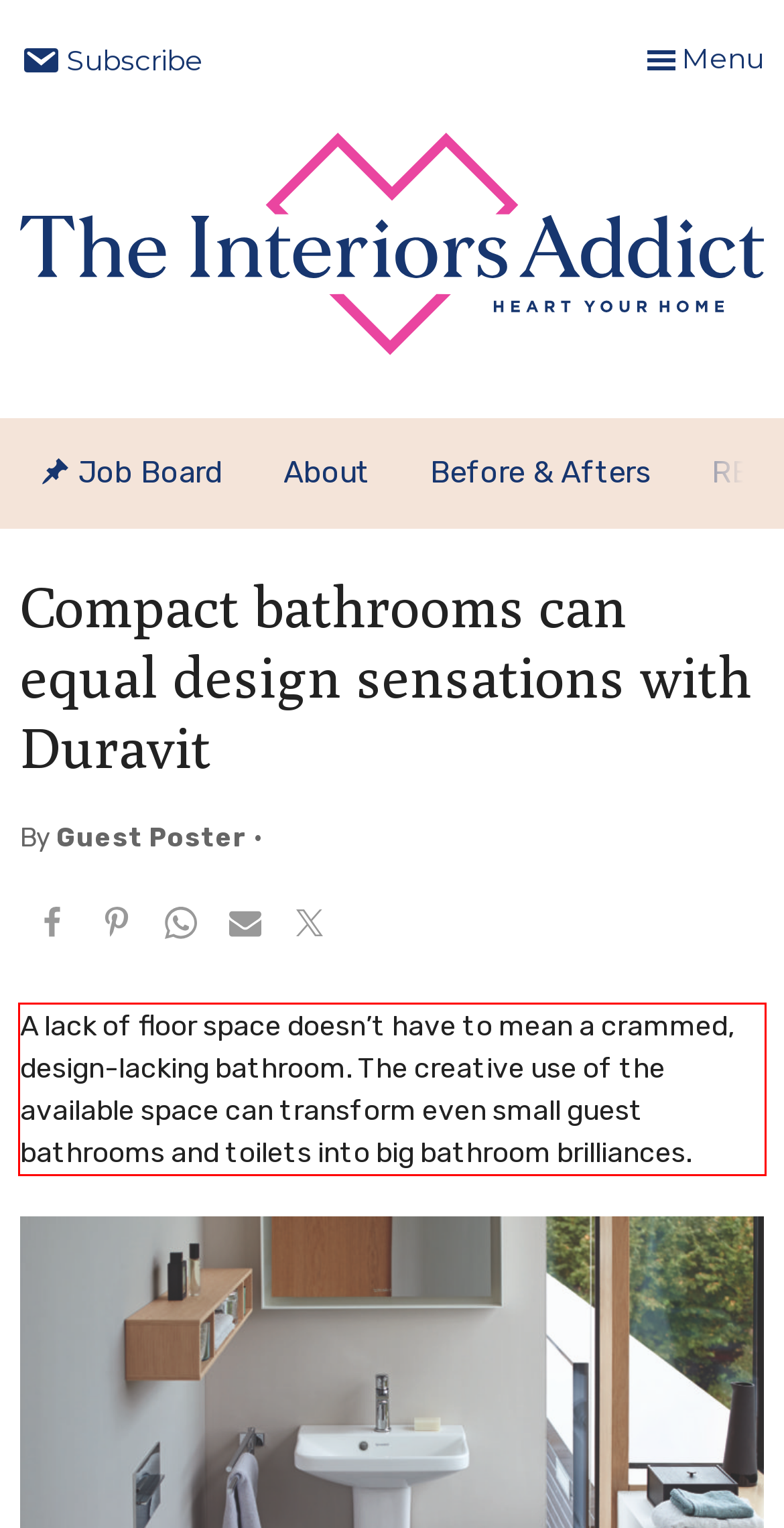Examine the screenshot of the webpage, locate the red bounding box, and generate the text contained within it.

A lack of floor space doesn’t have to mean a crammed, design-lacking bathroom. The creative use of the available space can transform even small guest bathrooms and toilets into big bathroom brilliances.